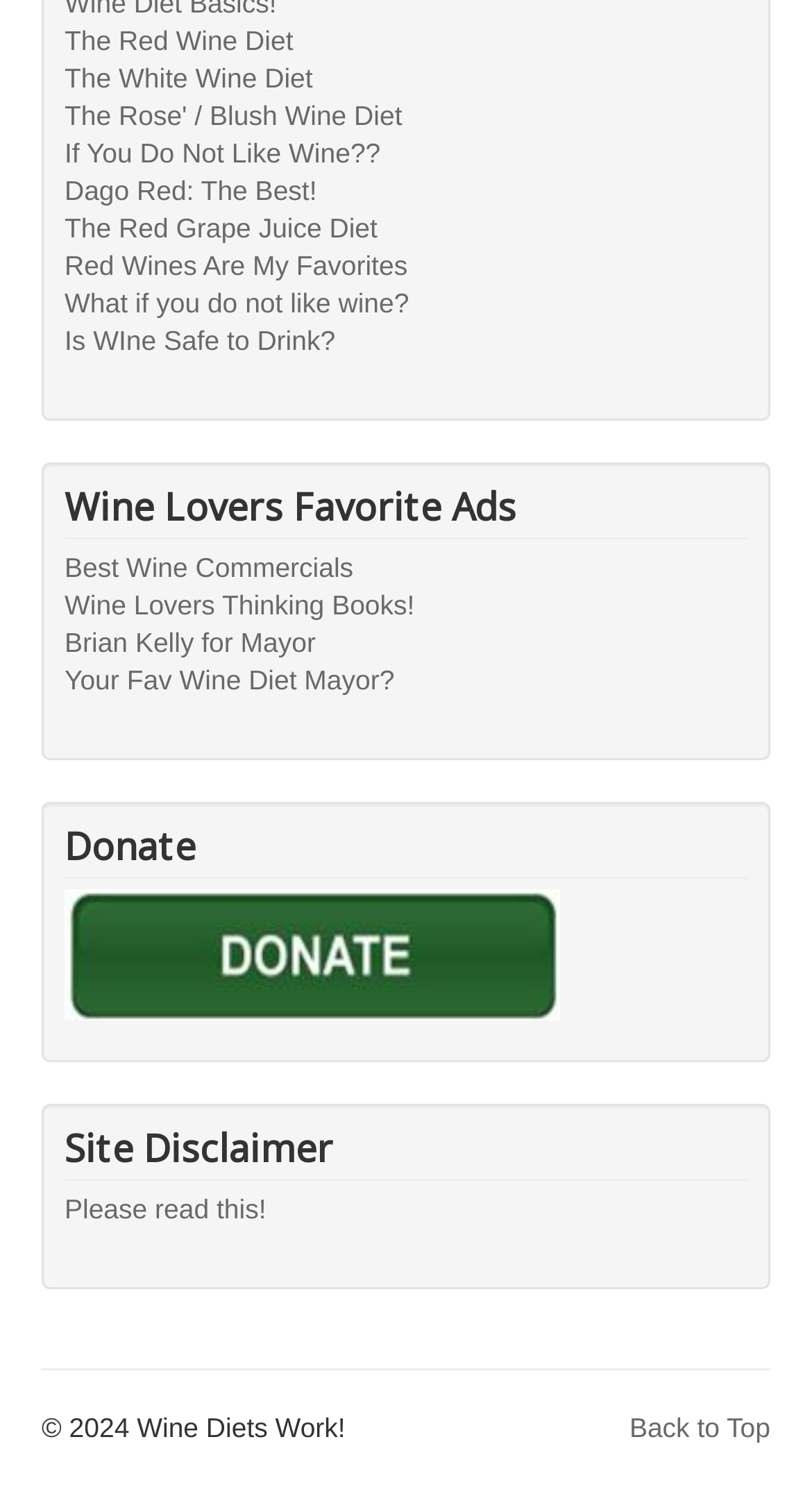Identify the bounding box coordinates for the element you need to click to achieve the following task: "Sign up". Provide the bounding box coordinates as four float numbers between 0 and 1, in the form [left, top, right, bottom].

None